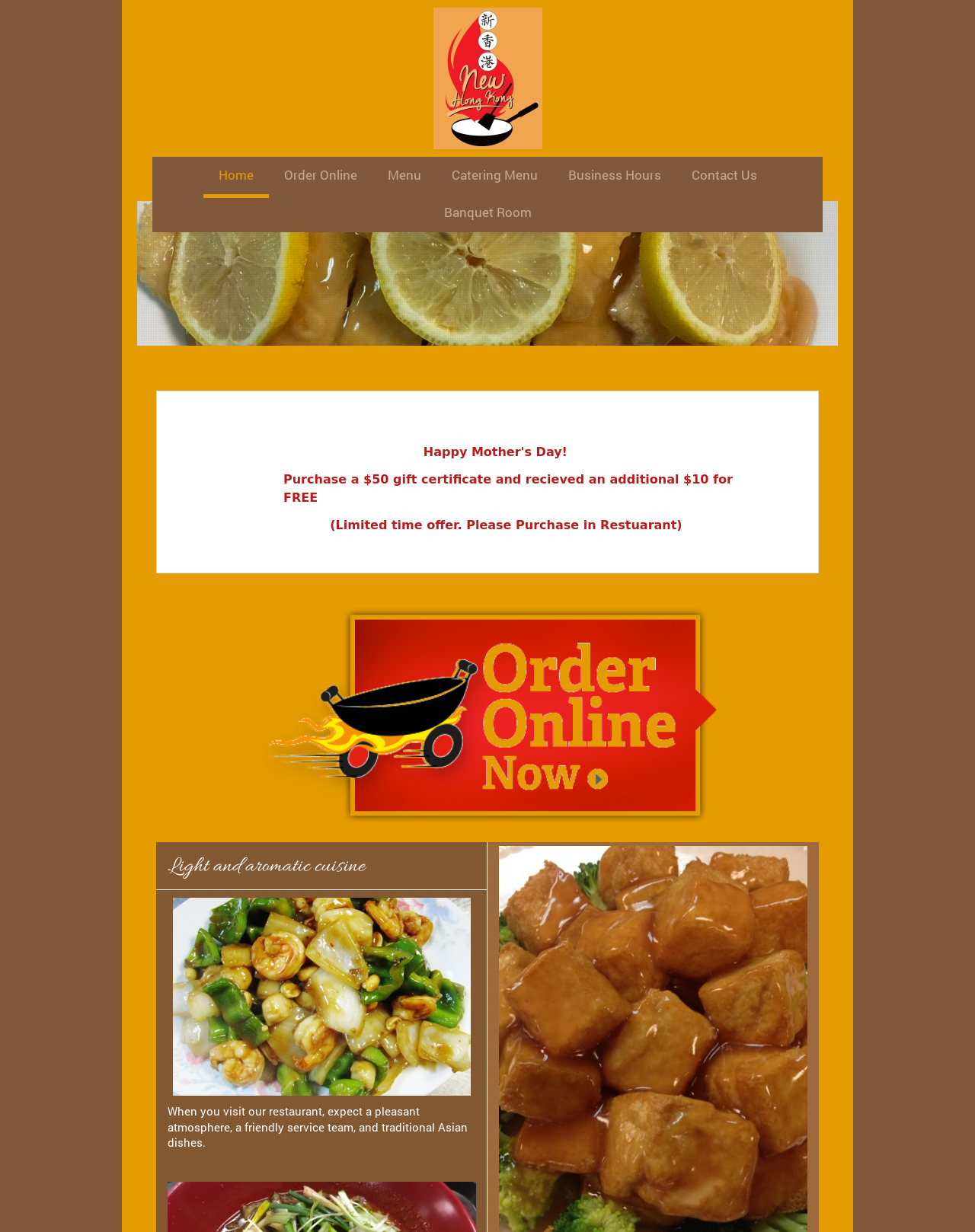Give a short answer to this question using one word or a phrase:
How many navigation links are at the top of the page?

6